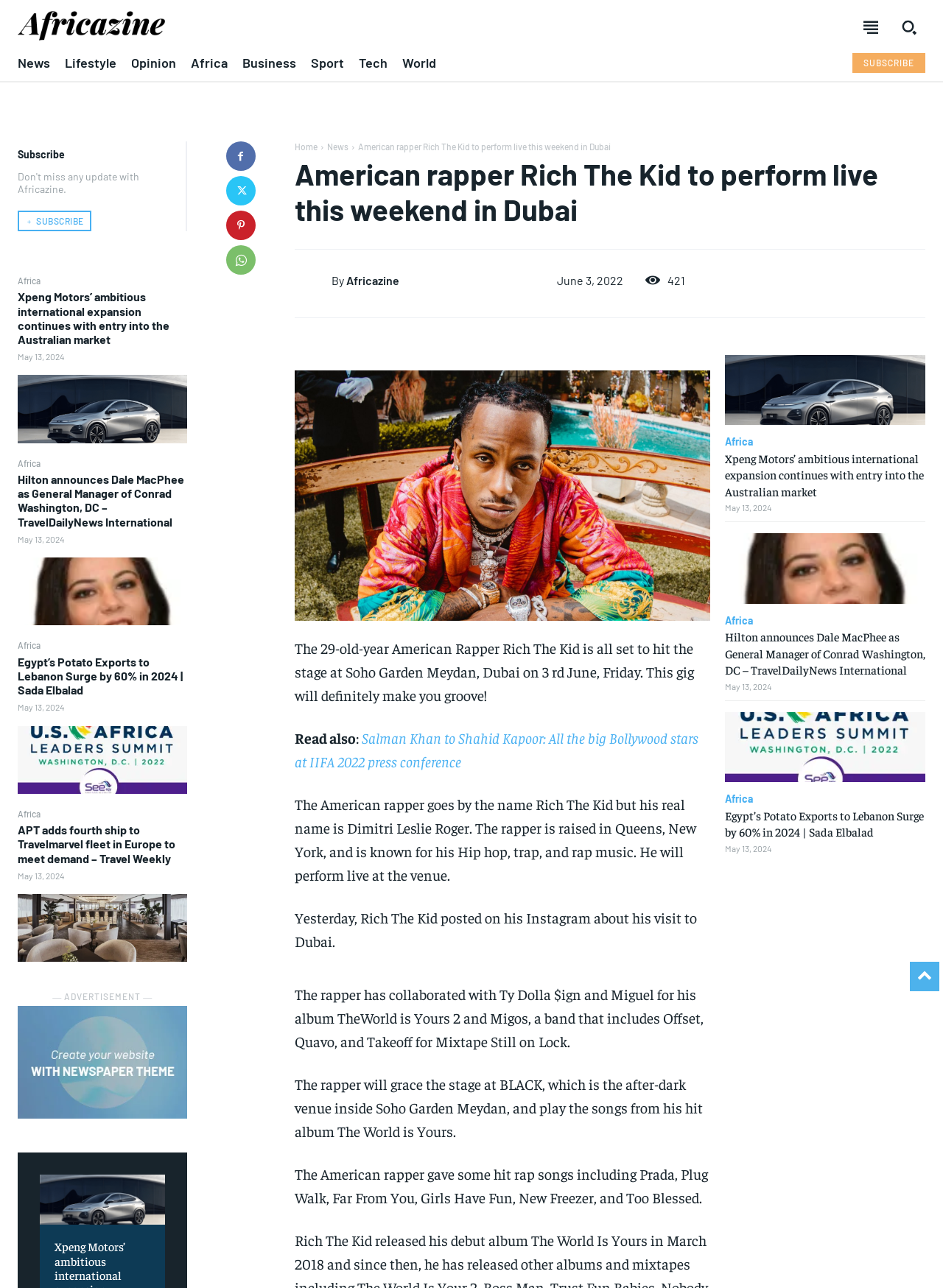Provide a one-word or short-phrase answer to the question:
What categories of news are available on this website?

NEWS, LIFESTYLE, OPINION, etc.